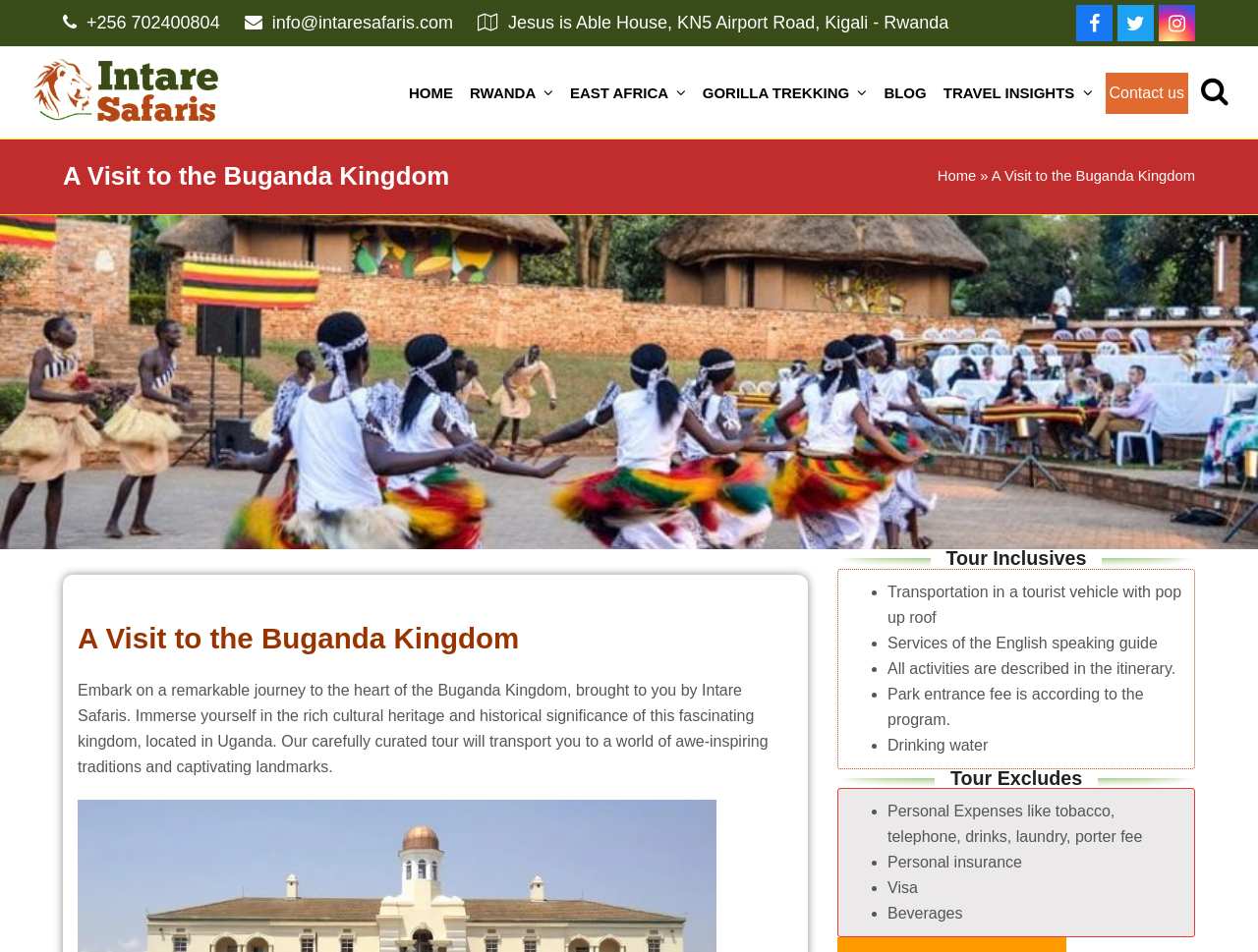Locate the bounding box coordinates of the segment that needs to be clicked to meet this instruction: "Call the phone number".

[0.069, 0.013, 0.175, 0.034]